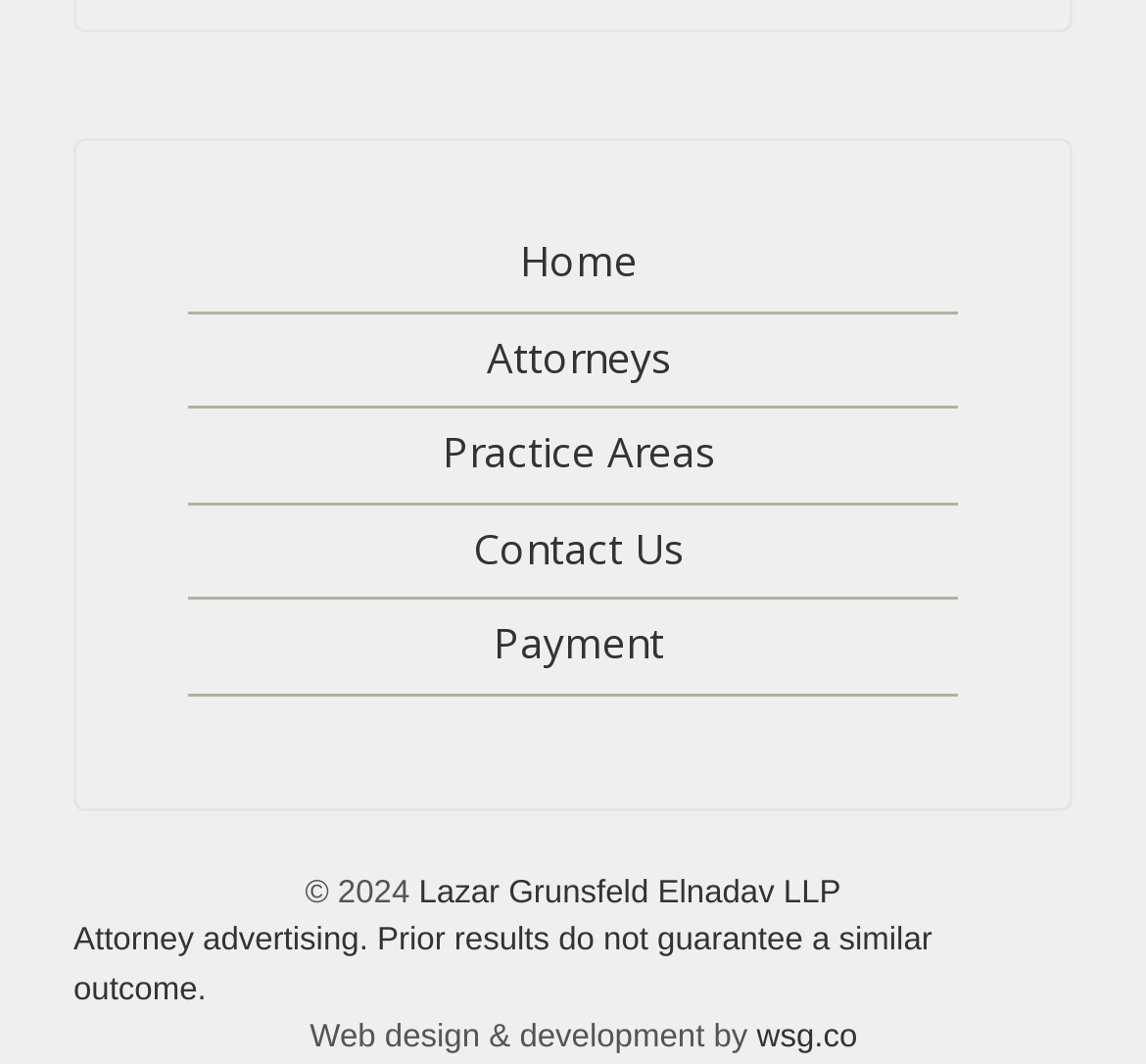Who designed and developed the website?
Please provide a single word or phrase in response based on the screenshot.

wsg.co